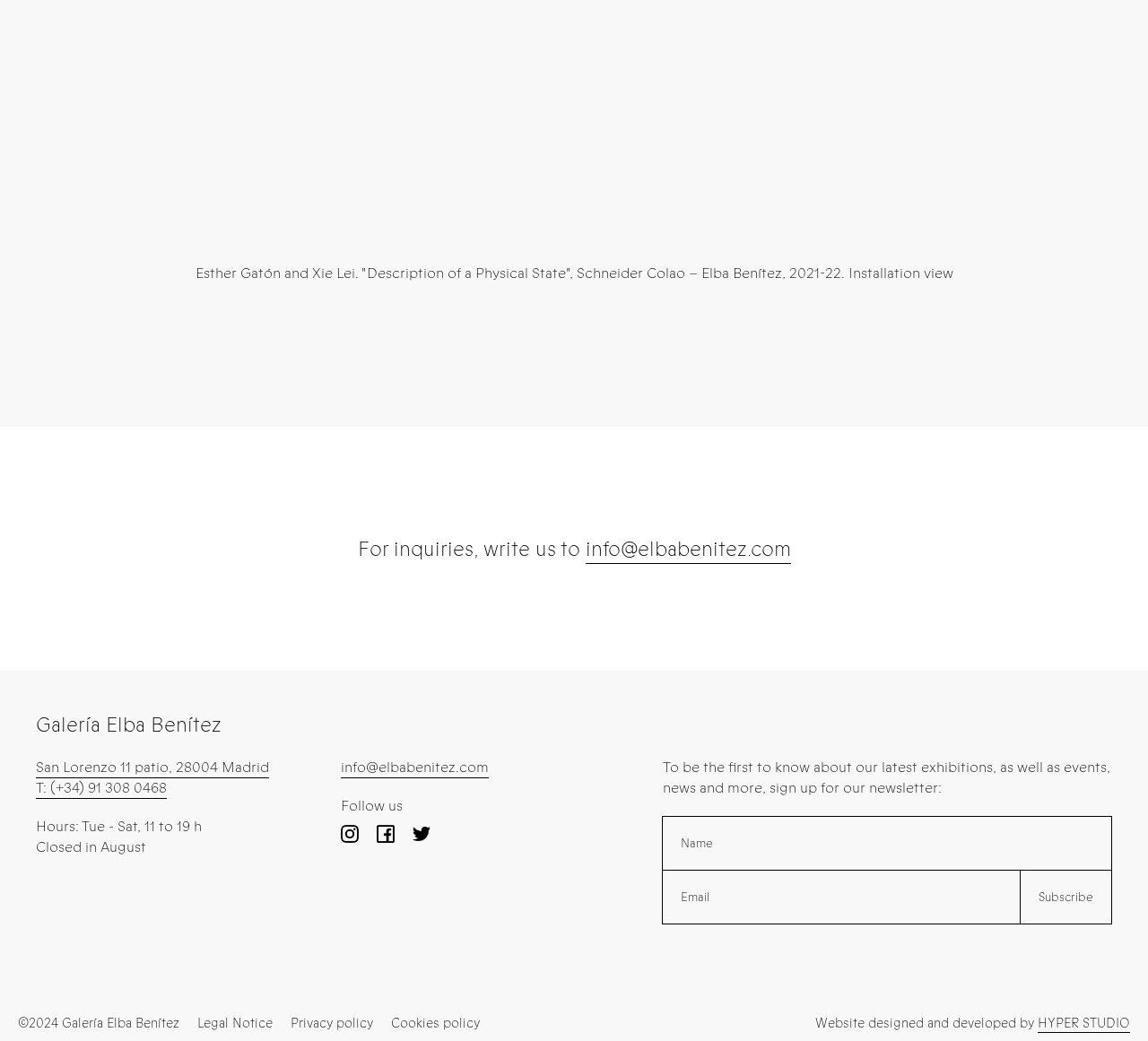Please specify the bounding box coordinates of the area that should be clicked to accomplish the following instruction: "Check the website's design credits". The coordinates should consist of four float numbers between 0 and 1, i.e., [left, top, right, bottom].

[0.904, 0.974, 0.984, 0.992]